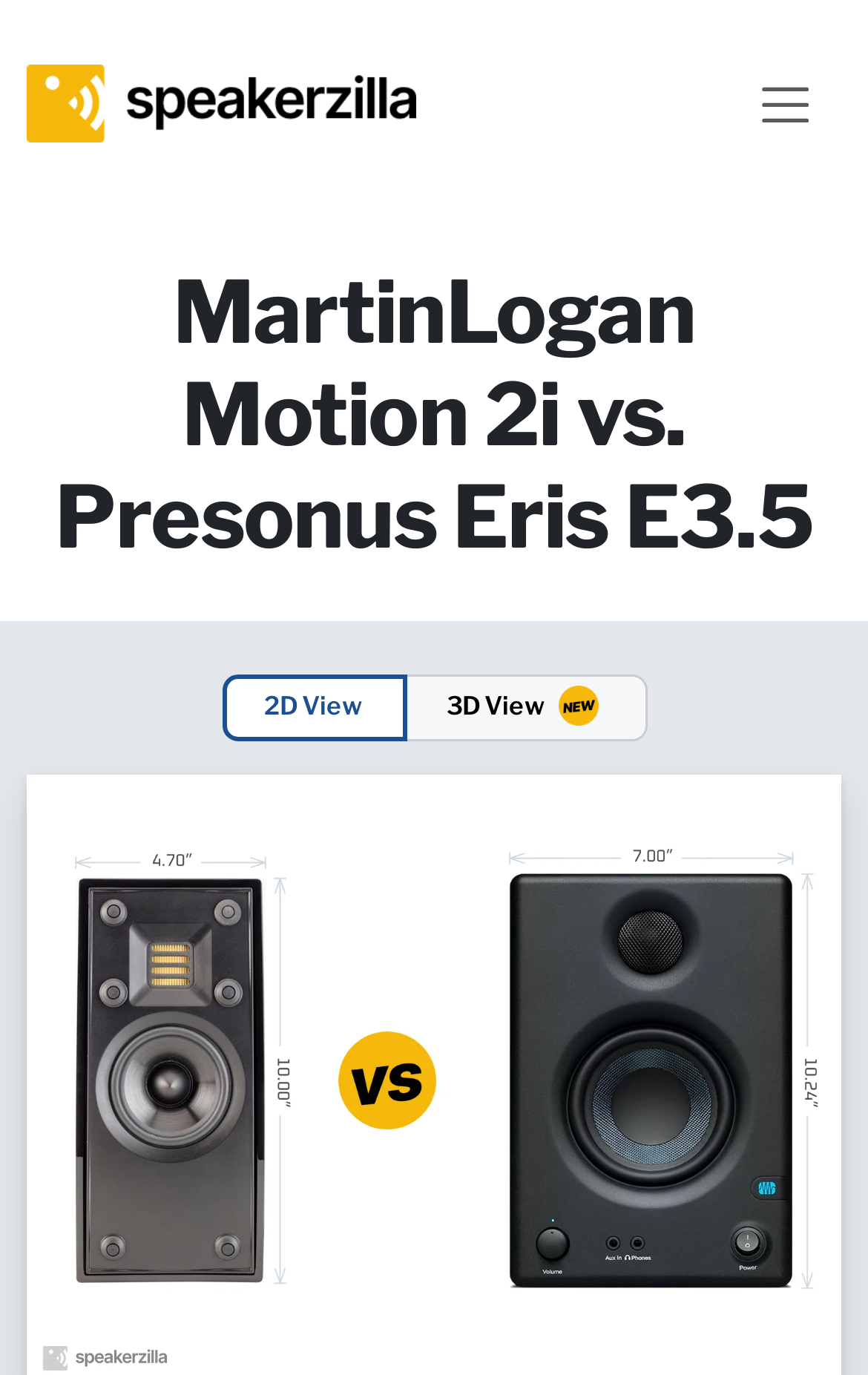What are the two speakers being compared on this webpage?
Please respond to the question with a detailed and well-explained answer.

The webpage is comparing two speakers, which are MartinLogan Motion 2i and Presonus Eris E3.5, as indicated by the heading 'MartinLogan Motion 2i vs. Presonus Eris E3.5'.